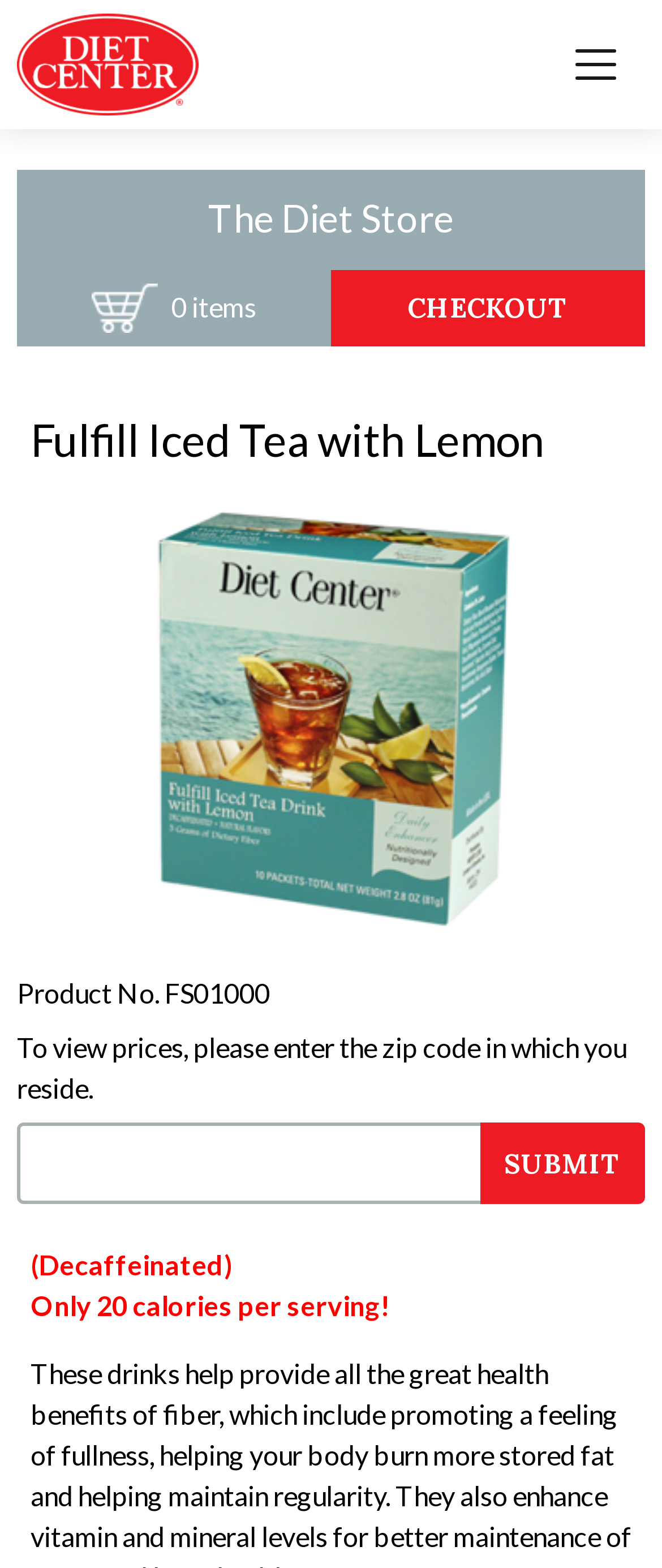Provide a brief response in the form of a single word or phrase:
What is the product number of the iced tea?

FS01000